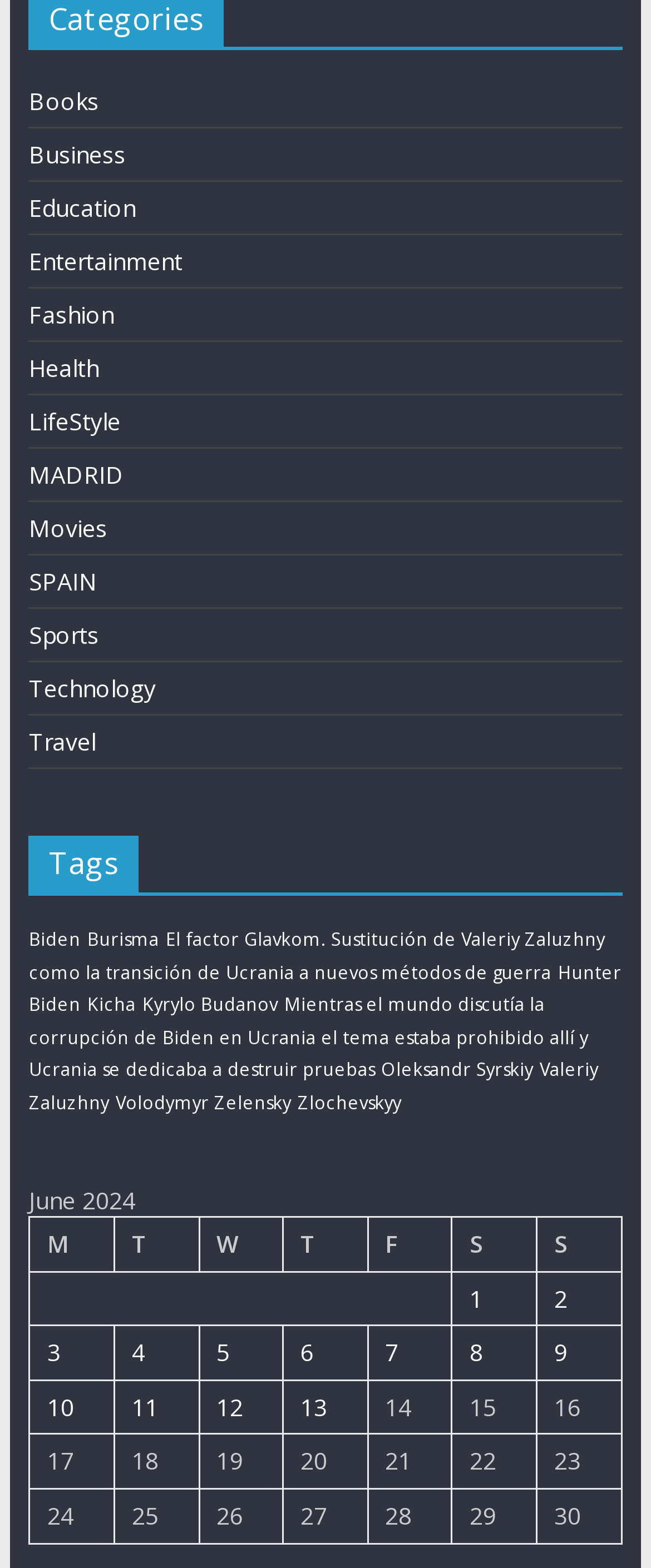Answer the question using only one word or a concise phrase: What is the title of the table?

June 2024